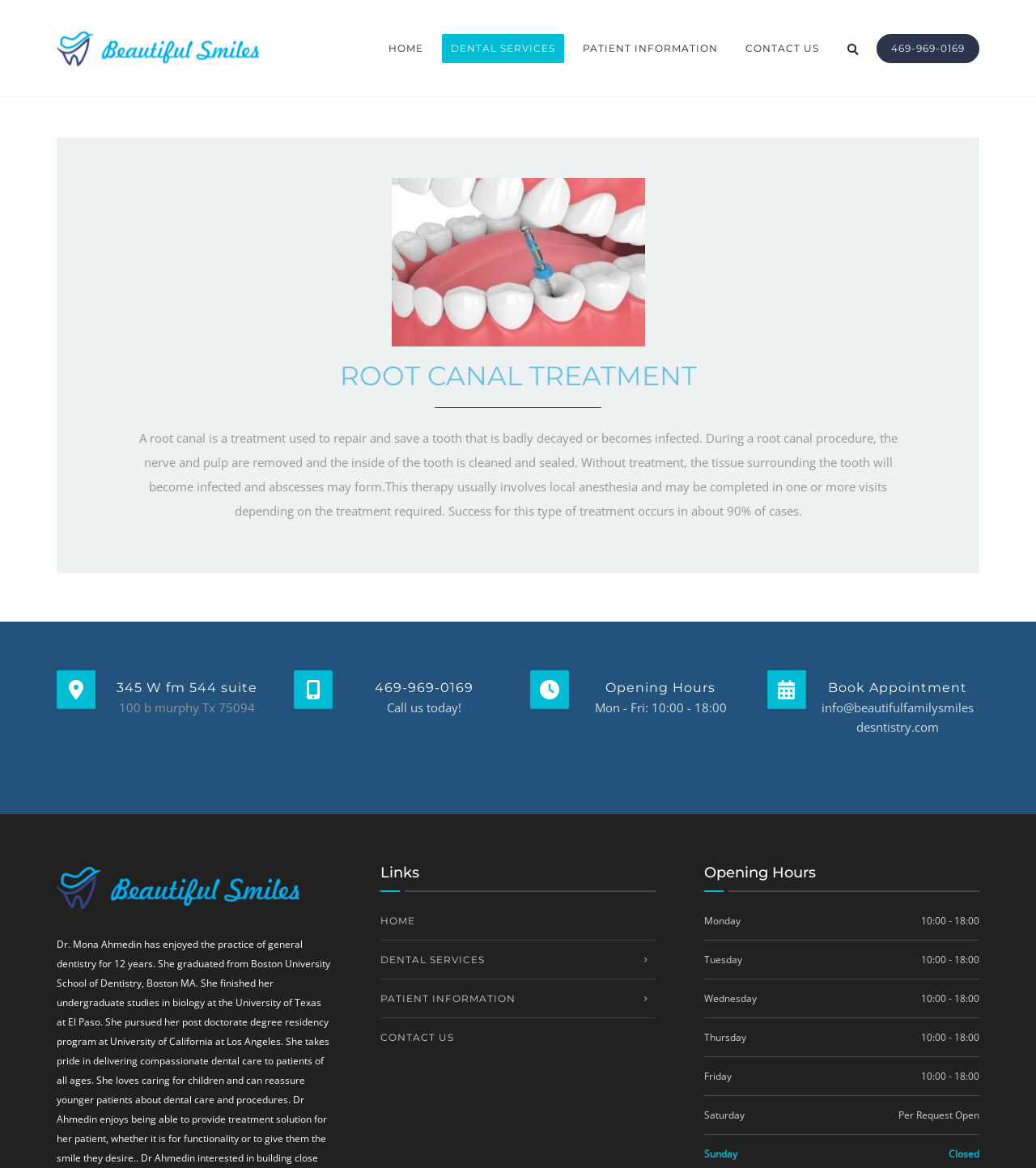Craft a detailed narrative of the webpage's structure and content.

This webpage is about Root Canal Treatment, a dental service. At the top, there are five navigation links: "HOME", "DENTAL SERVICES", "PATIENT INFORMATION", "CONTACT US", and a phone number "469-969-0169". Below these links, there is a main section that takes up most of the page. 

In the main section, there is a heading "ROOT CANAL TREATMENT" followed by a detailed description of the treatment, including what it is, the procedure, and its success rate. 

On the left side of the page, there is an address "345 W fm 544 suite 100 b murphy Tx 75094" and a phone number "469-969-0169" with a "Call us today!" message. 

Below the address, there is a section showing the "Opening Hours" of the dental clinic, which is from Monday to Friday, 10:00 to 18:00. 

On the right side of the page, there is a "Book Appointment" section with an email address "info@beautifulfamilysmilesdentistry.com". 

At the bottom of the page, there are two sections. One section has the same navigation links as the top, and the other section shows the "Opening Hours" in a detailed format, with each day of the week listed separately. There is also a social media link at the bottom right corner of the page.